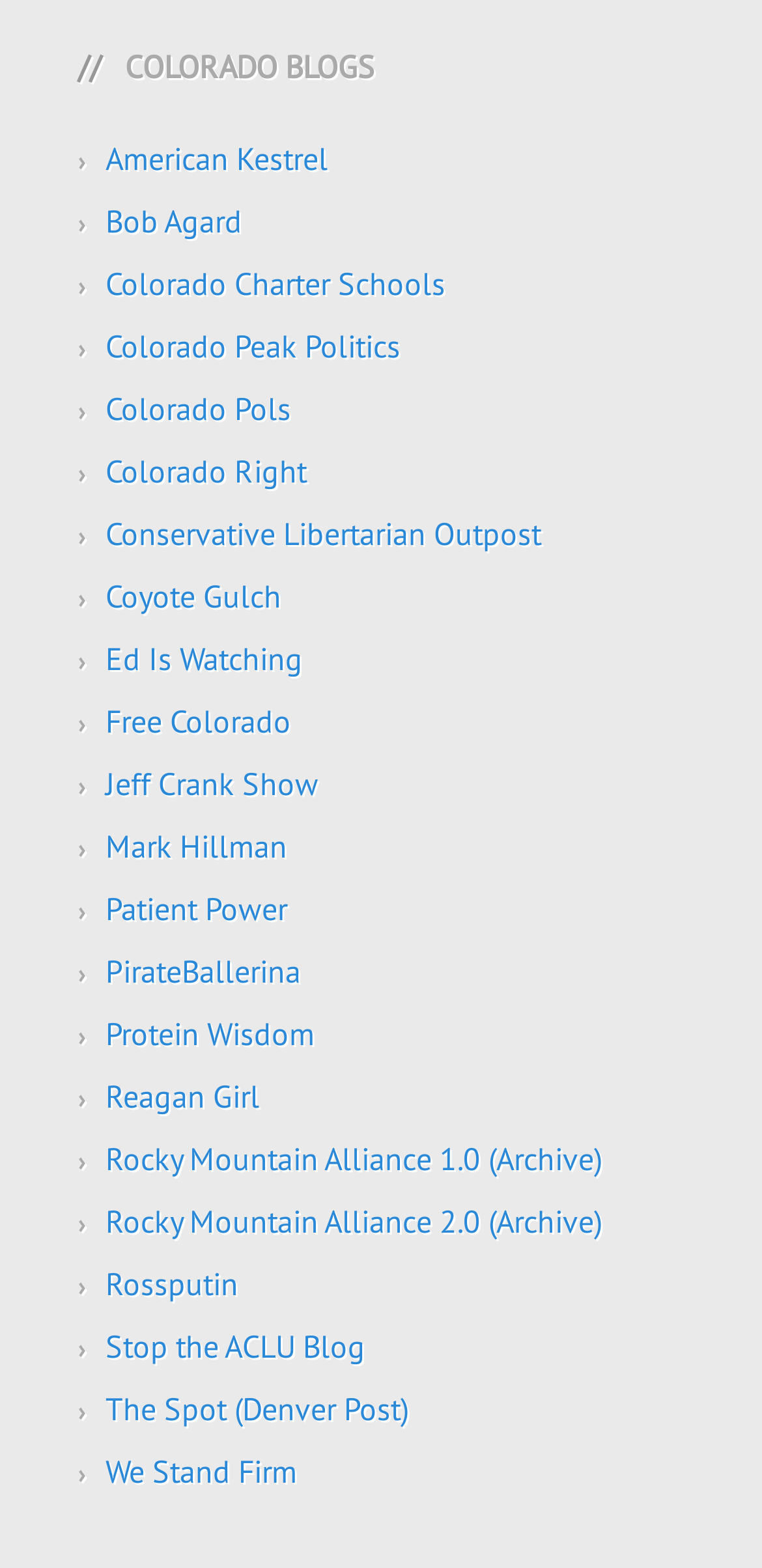Determine the bounding box coordinates of the section I need to click to execute the following instruction: "go to Topagh NEWS". Provide the coordinates as four float numbers between 0 and 1, i.e., [left, top, right, bottom].

None